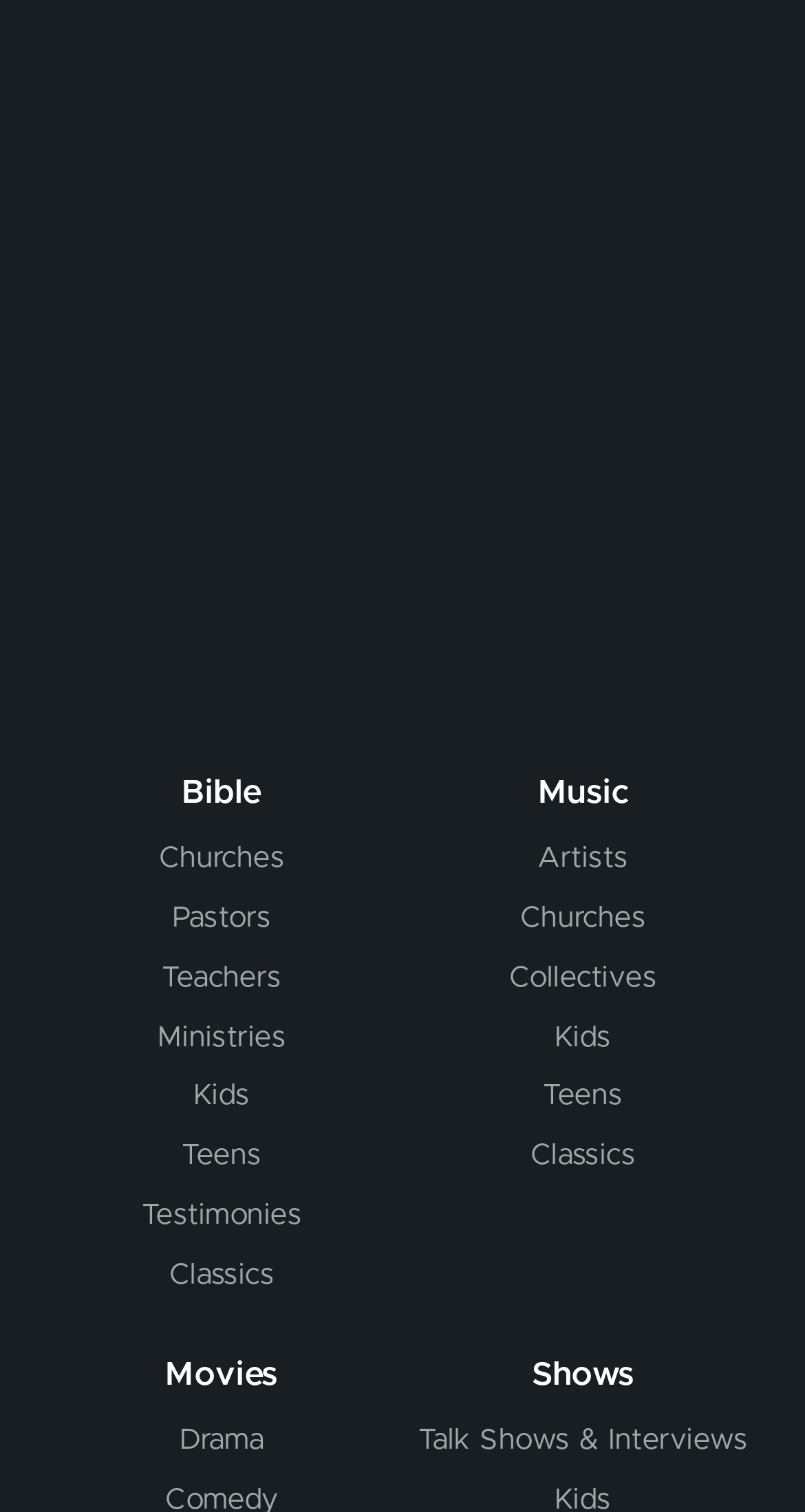Determine the bounding box coordinates for the area that needs to be clicked to fulfill this task: "Explore Music". The coordinates must be given as four float numbers between 0 and 1, i.e., [left, top, right, bottom].

[0.5, 0.512, 0.949, 0.537]